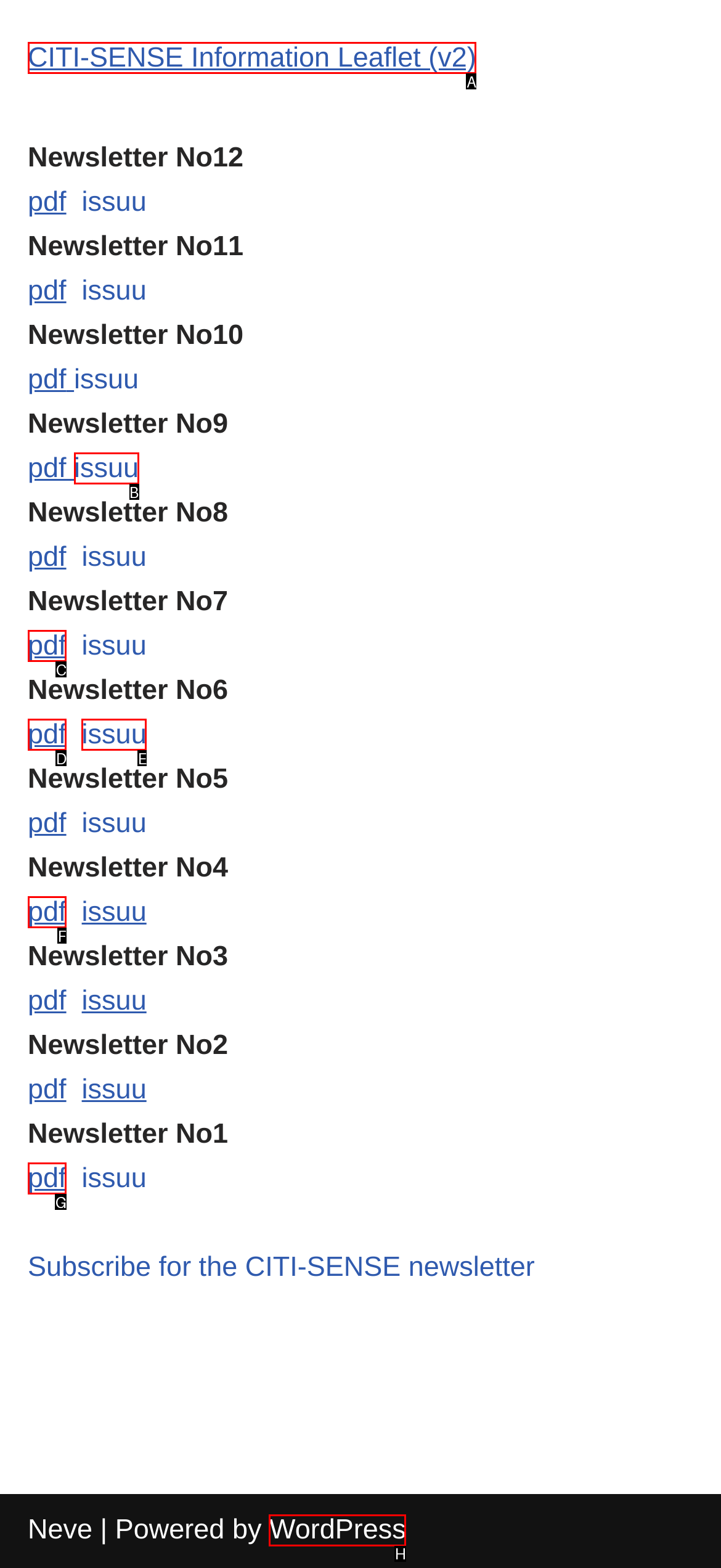Please indicate which HTML element to click in order to fulfill the following task: View WordPress website Respond with the letter of the chosen option.

H